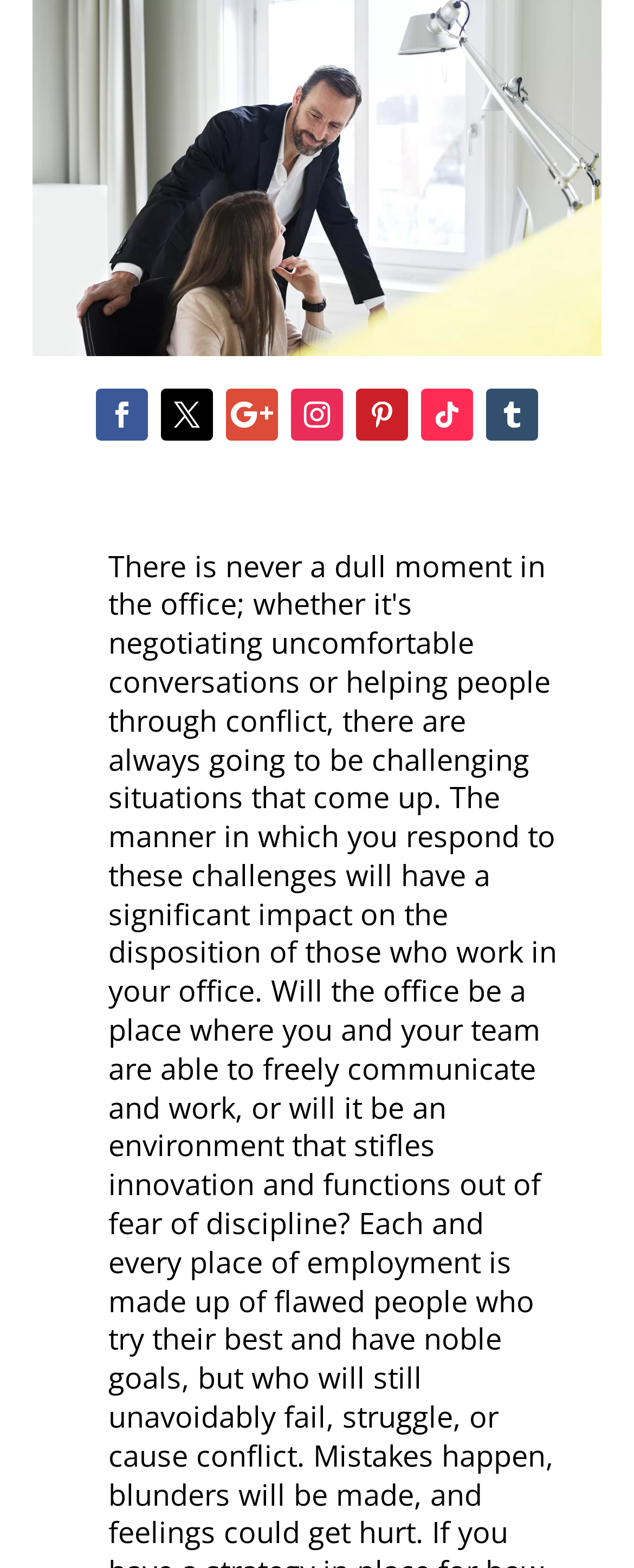Please find the bounding box for the following UI element description. Provide the coordinates in (top-left x, top-left y, bottom-right x, bottom-right y) format, with values between 0 and 1: Follow

[0.254, 0.247, 0.336, 0.281]